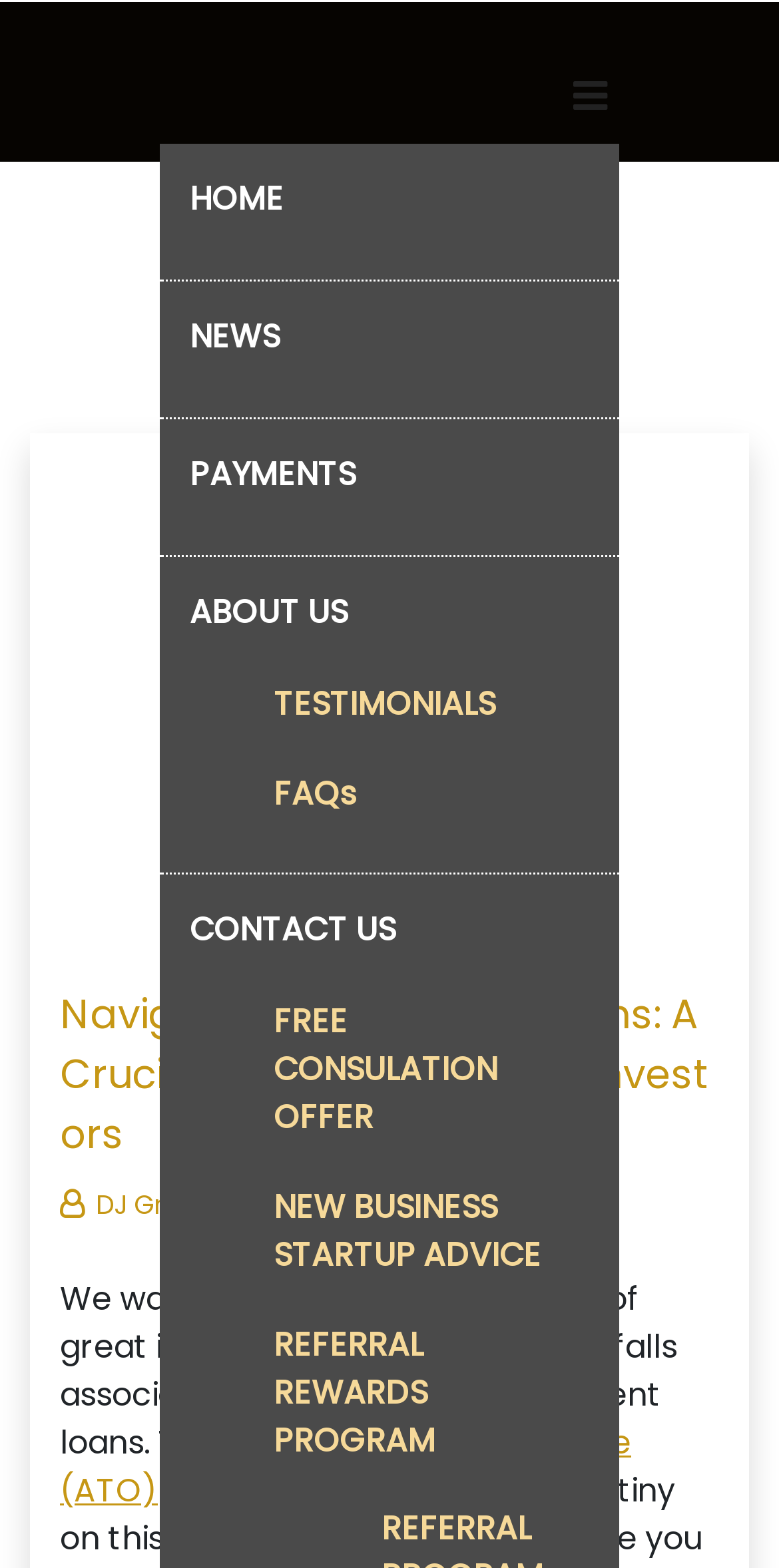Who is the author of the blog post?
Answer the question with a detailed and thorough explanation.

I found the link ' DJ Grigg' which suggests that DJ Grigg is the author of the blog post.